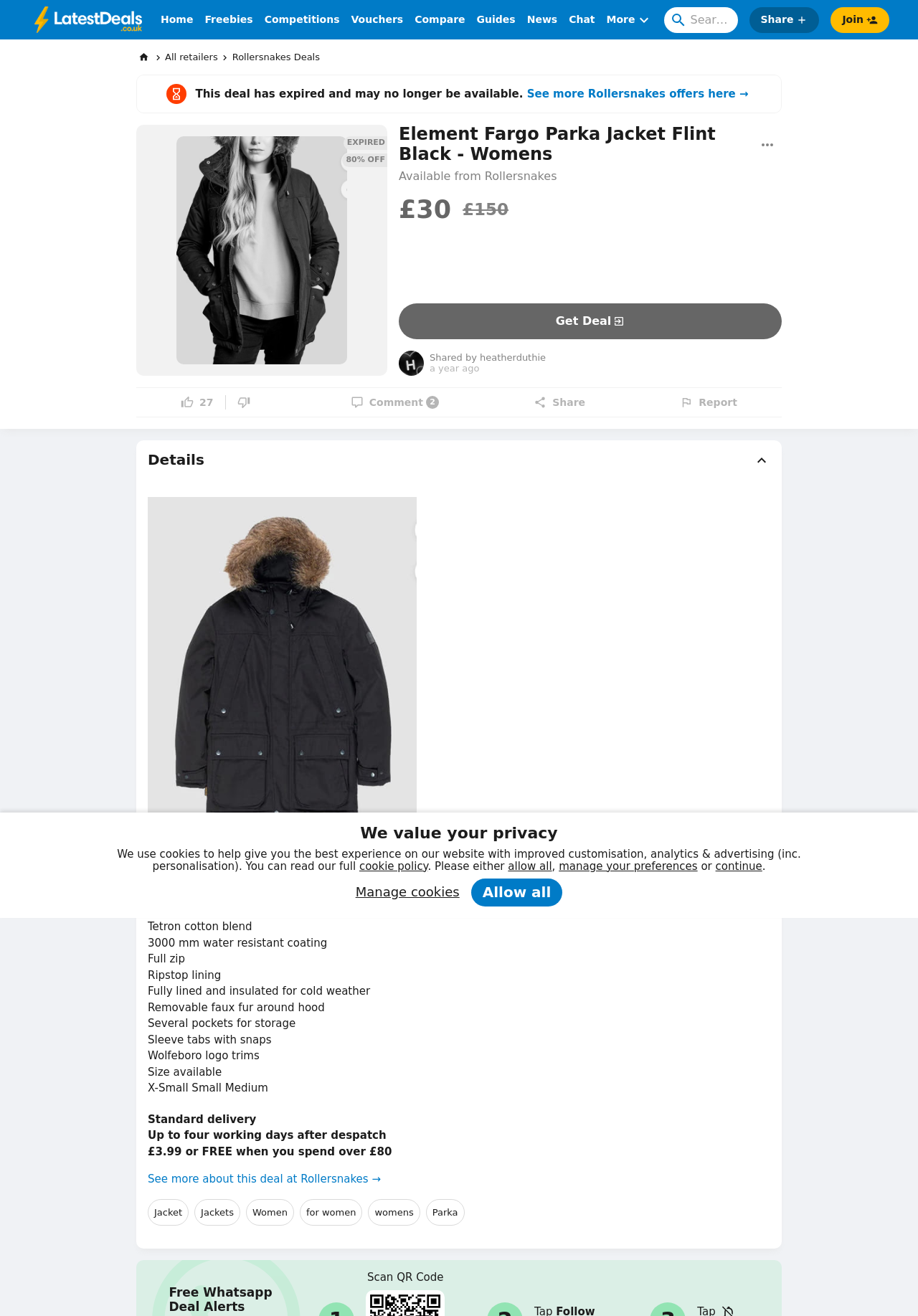Using the details from the image, please elaborate on the following question: What type of fabric is the jacket made of?

The jacket is made of Tetron cotton blend fabric, as mentioned in the product description under the 'Features' section.